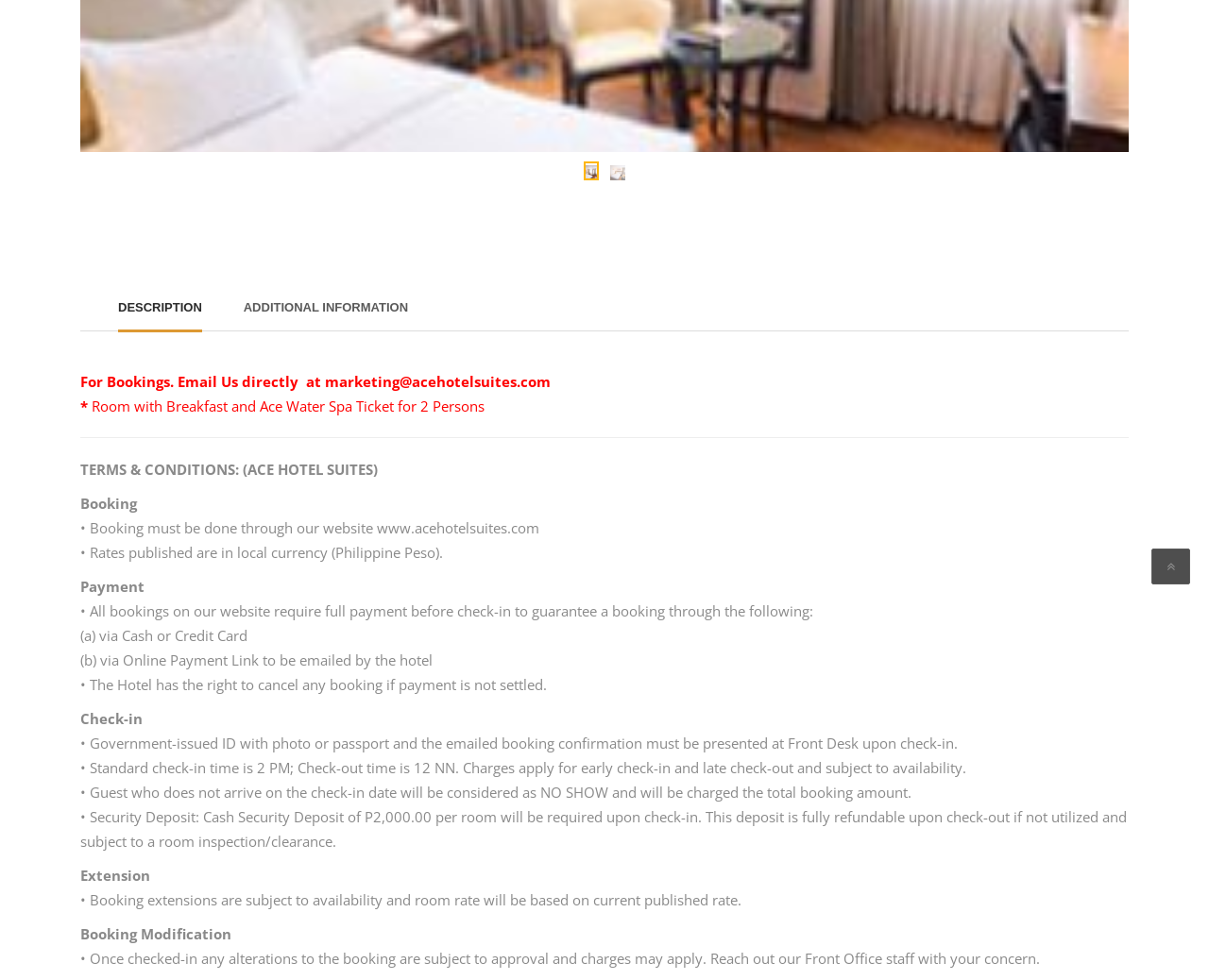Determine the bounding box coordinates for the UI element matching this description: "Description".

[0.098, 0.3, 0.167, 0.337]